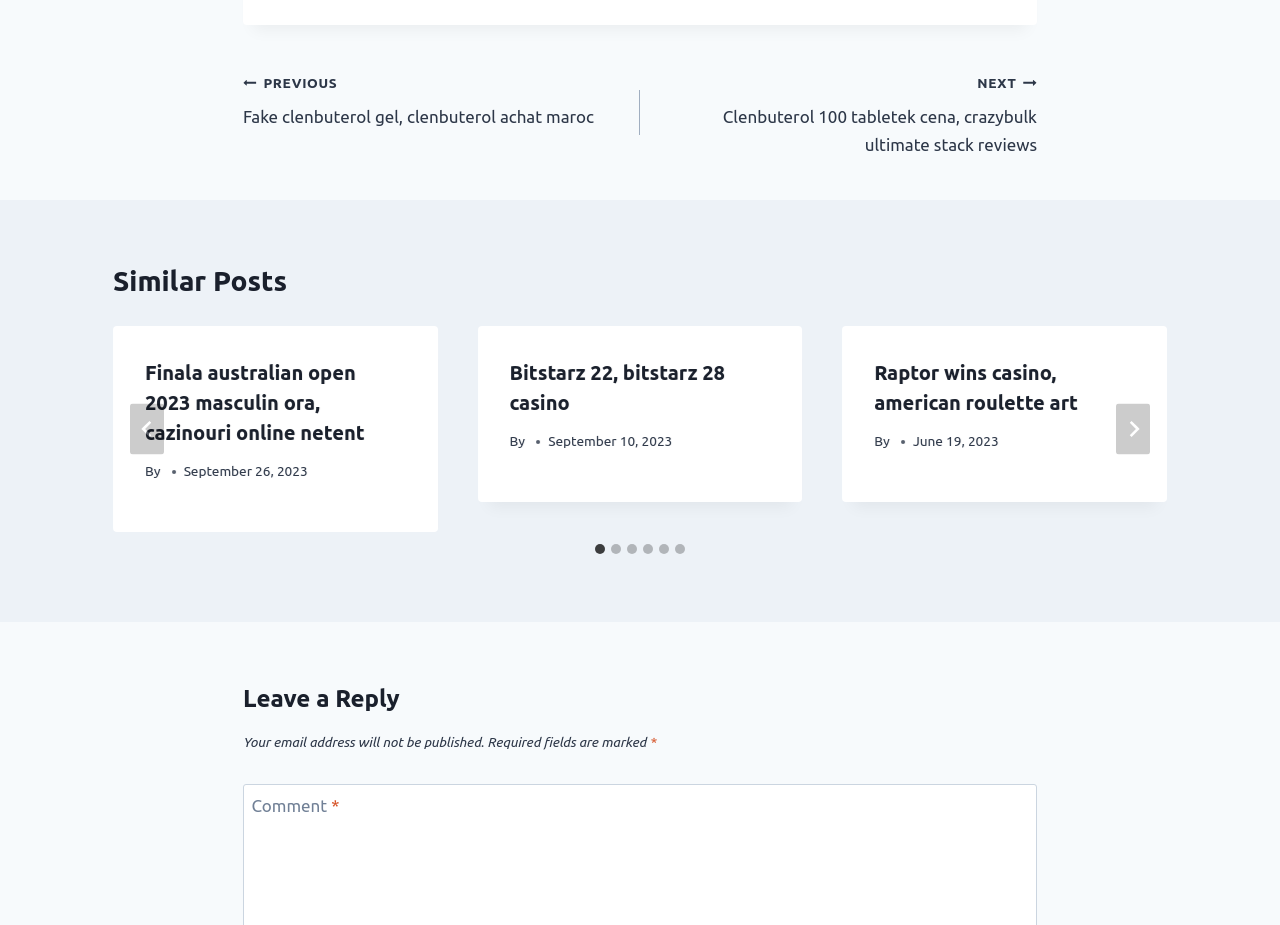Please locate the clickable area by providing the bounding box coordinates to follow this instruction: "Leave a reply".

[0.19, 0.736, 0.81, 0.775]